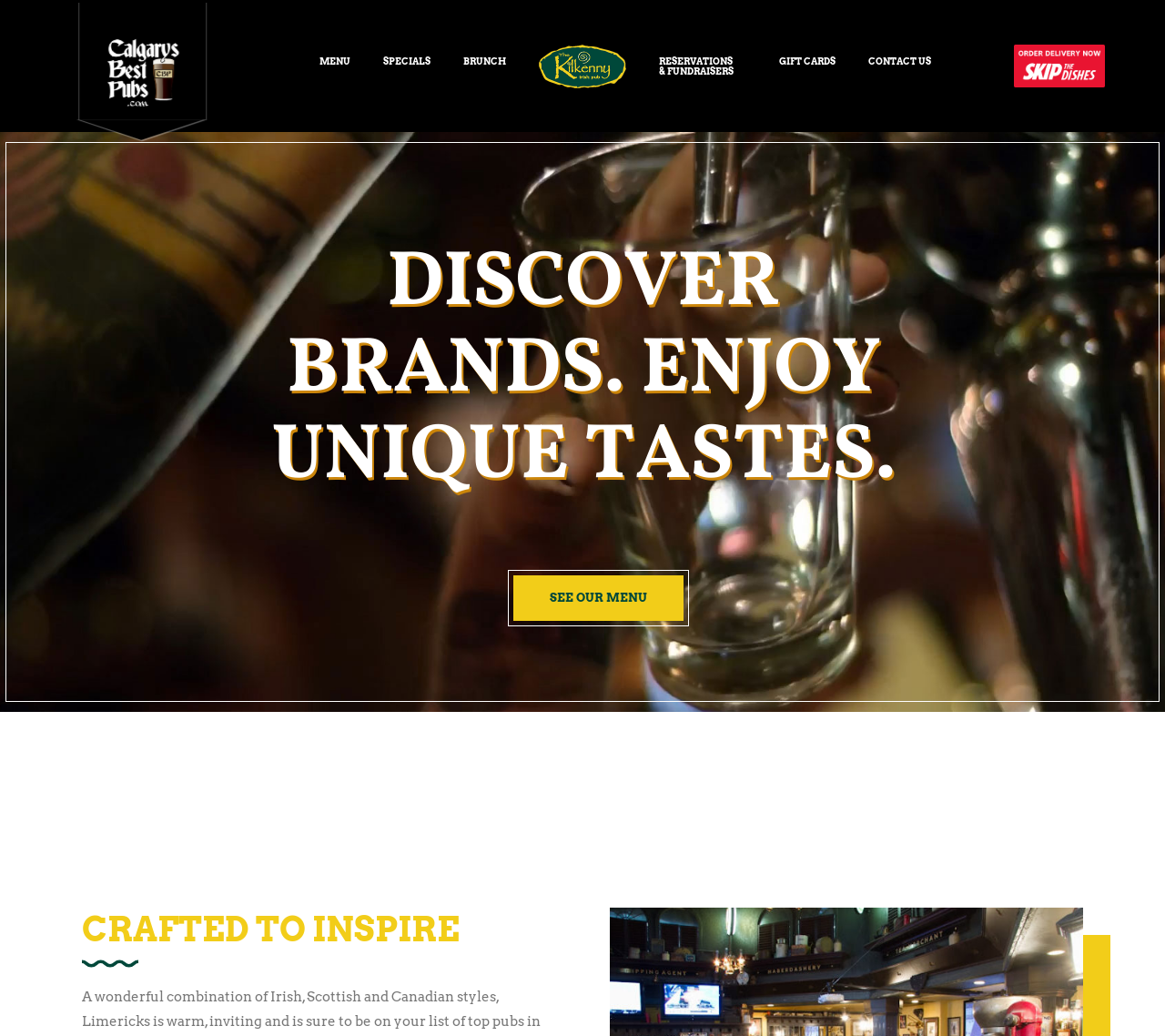Based on the element description "Contact Us", predict the bounding box coordinates of the UI element.

[0.731, 0.0, 0.813, 0.127]